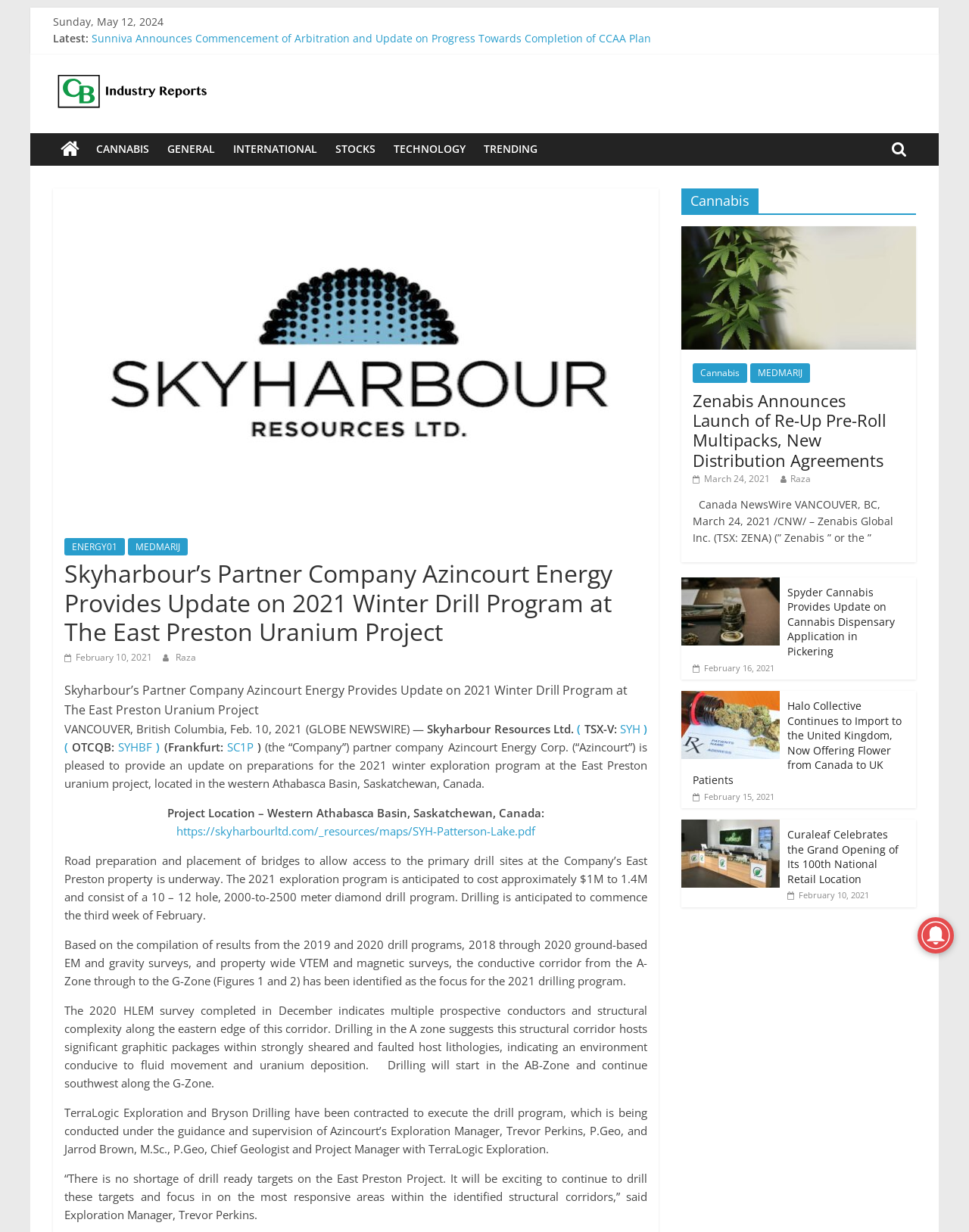Given the content of the image, can you provide a detailed answer to the question?
What is the date of the latest news?

I found the latest news date by looking at the top of the webpage, where it says 'Sunday, May 12, 2024'.